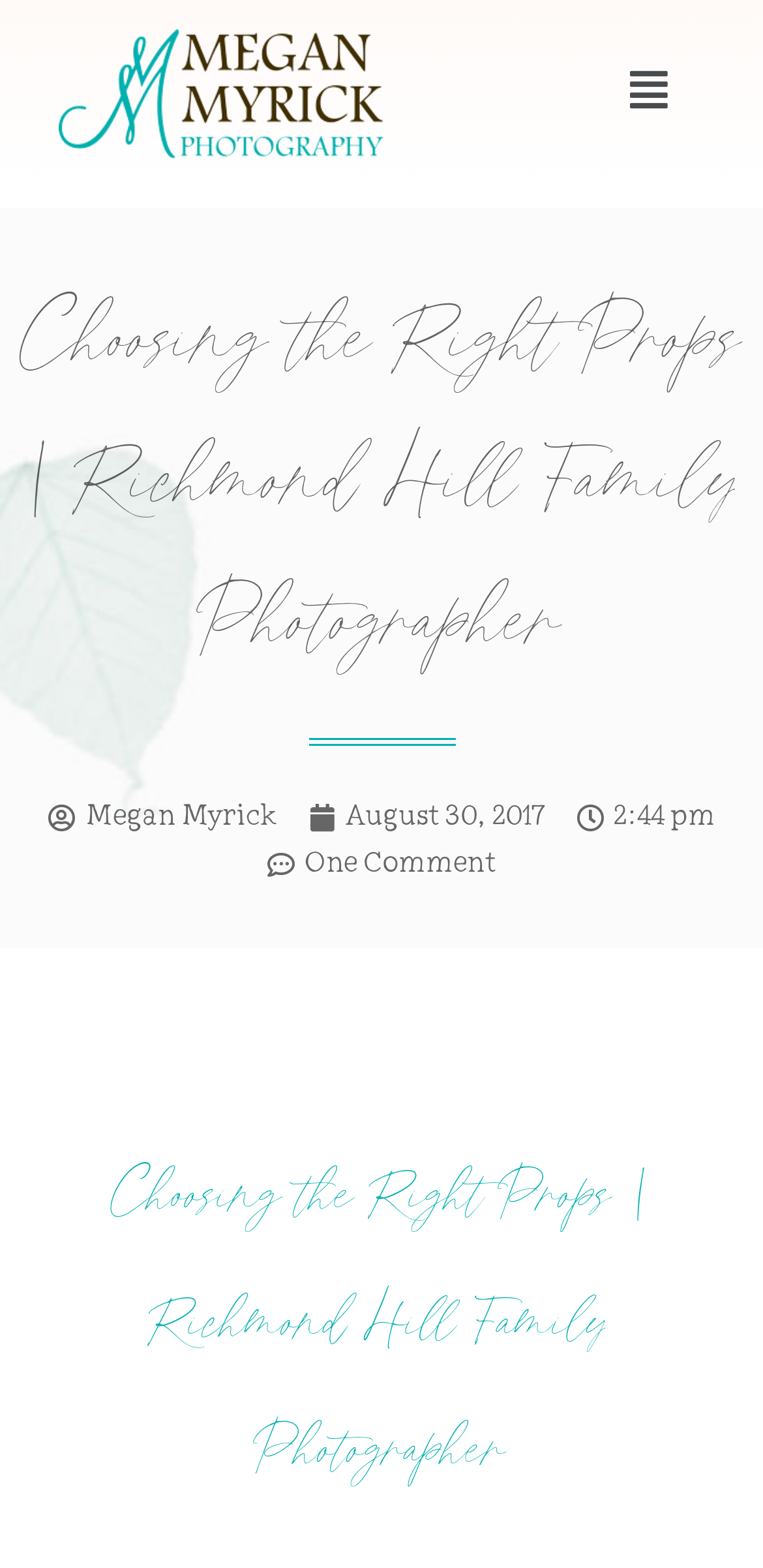Describe in detail what you see on the webpage.

The webpage is about Megan Myrick Photography, a photography service specializing in maternity, newborn, child, and family photography in the Richmond Hill area, including Savannah. 

At the top left of the page, there is a link to "Megan Myrick Photography" accompanied by an image with the same name. To the right of the image, there is a hidden icon. 

Below the top section, there is a prominent heading that reads "Choosing the Right Props | Richmond Hill Family Photographer". 

Underneath the heading, there are three links: one to "Megan Myrick", another to the date "August 30, 2017", and a third to "One Comment". The date link also contains a time element showing "2:44 pm". 

At the bottom of the page, there is a repeated heading with the same text as the one above, "Choosing the Right Props | Richmond Hill Family Photographer".